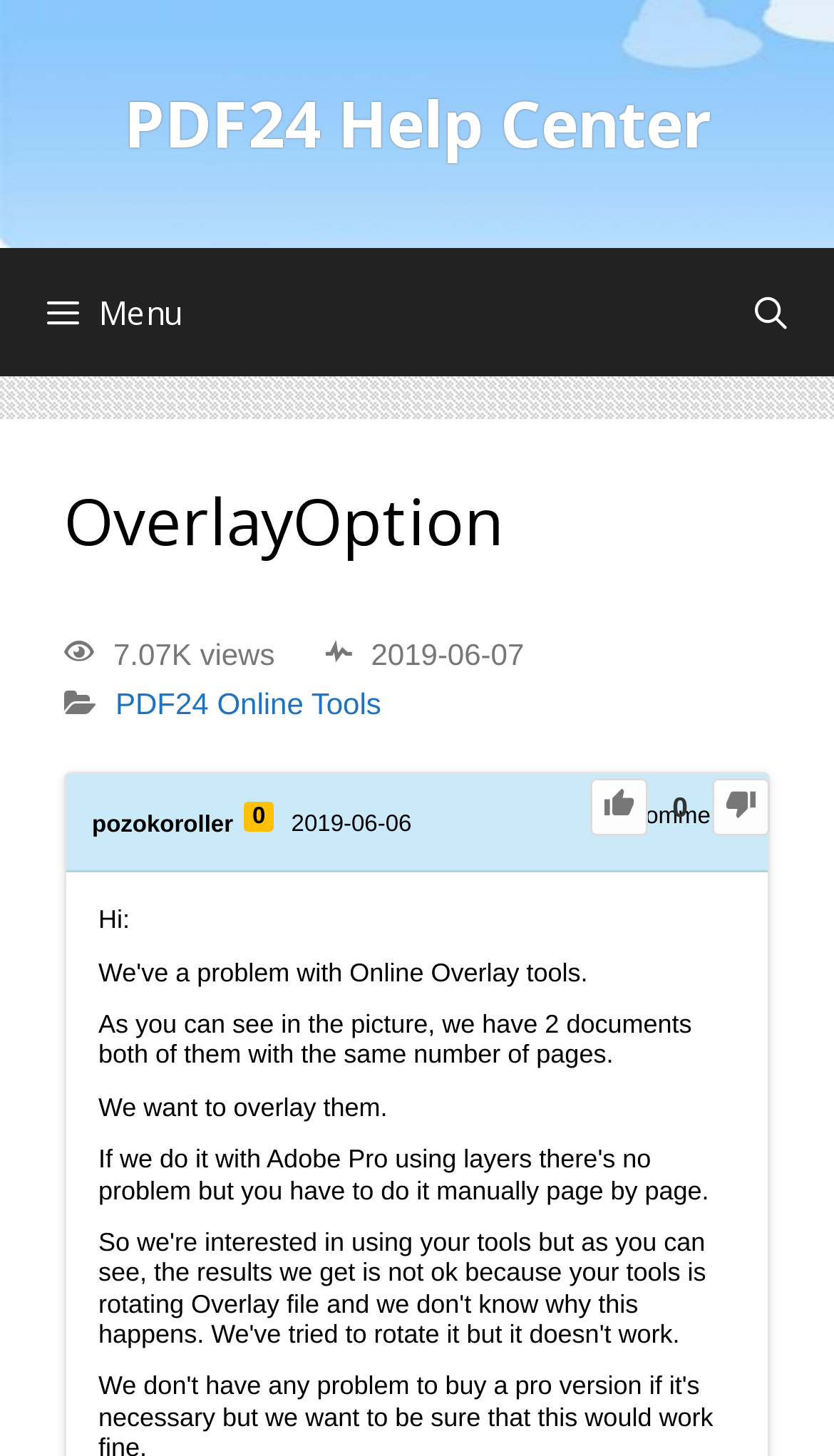What is the purpose of the two documents in the picture?
From the details in the image, answer the question comprehensively.

I found the answer by reading the text 'We want to overlay them.' which is located below the picture description.